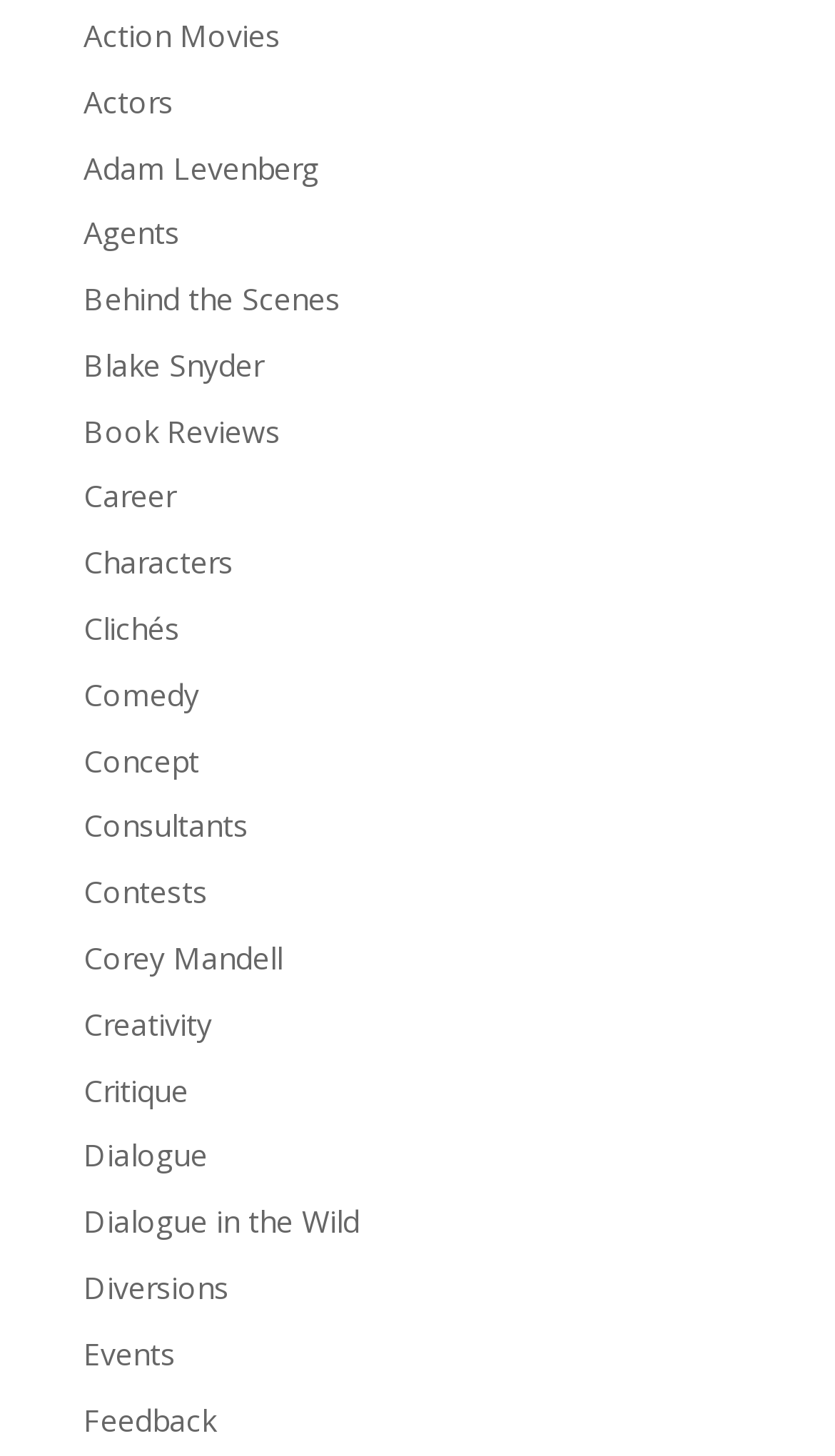Please locate the bounding box coordinates of the region I need to click to follow this instruction: "Learn about Buy Instagram Followers".

None